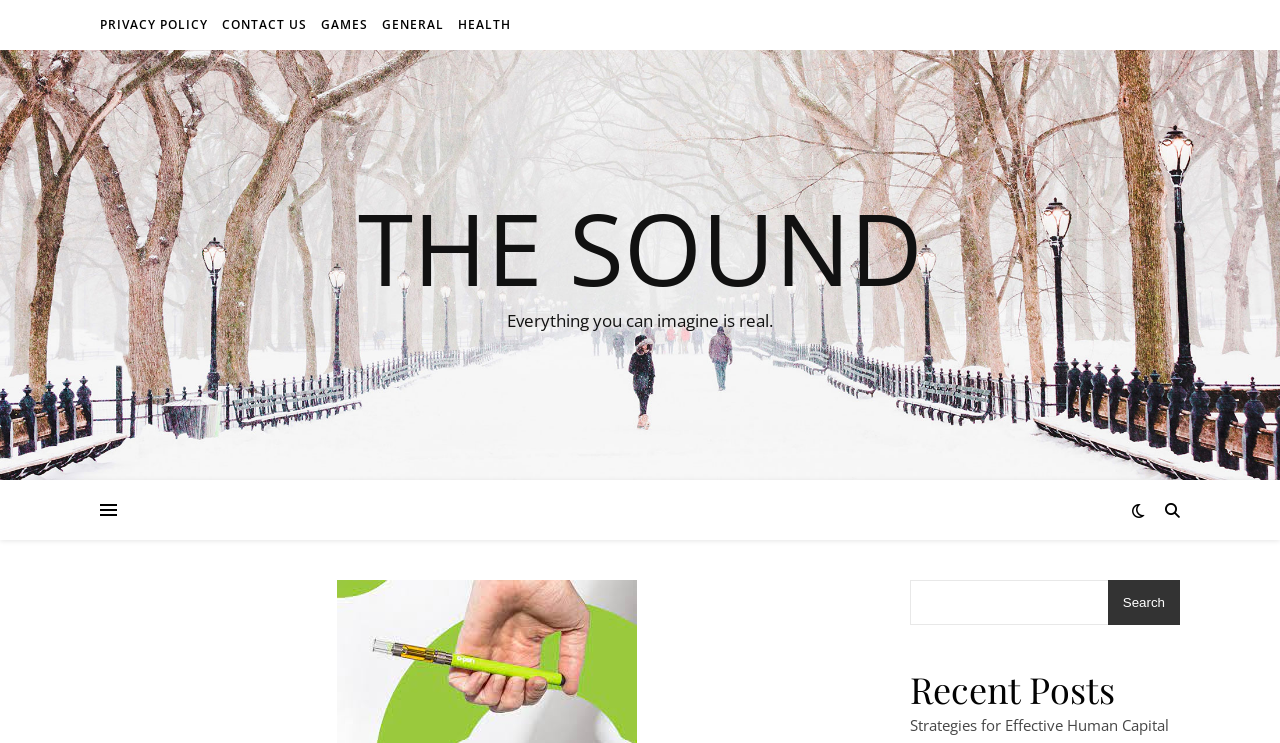How many links are there in the top navigation bar?
Using the information presented in the image, please offer a detailed response to the question.

I counted the number of link elements in the top navigation bar, which are PRIVACY POLICY, CONTACT US, GAMES, GENERAL, and HEALTH, and found that there are 5 links.